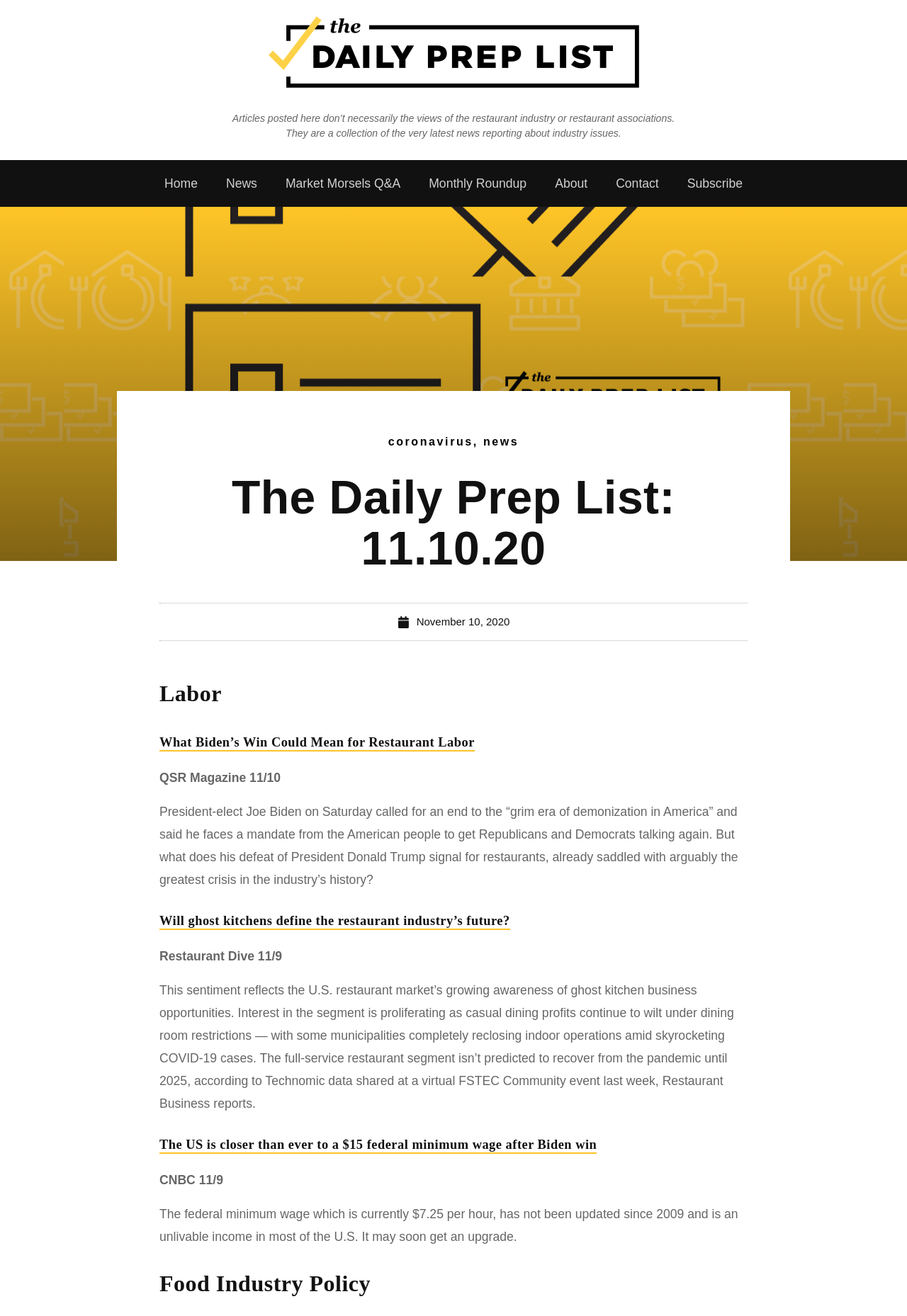Determine the bounding box coordinates of the clickable element to complete this instruction: "Click on the 'Home' link". Provide the coordinates in the format of four float numbers between 0 and 1, [left, top, right, bottom].

[0.166, 0.127, 0.234, 0.152]